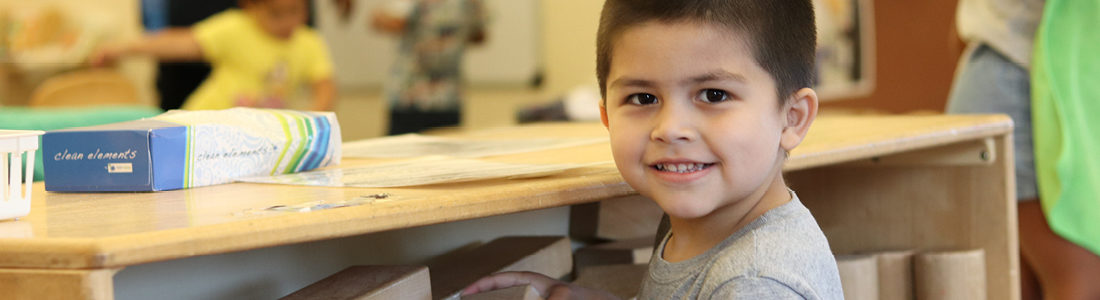Describe the image in great detail, covering all key points.

The image captures a joyful moment in a bright classroom setting, where a young boy with short, dark hair and a cheerful smile is engaging with his surroundings. He is standing near a wooden table, attentively reaching into a compartment, likely searching for educational materials or toys. In the background, other children are interacting, contributing to a lively atmosphere conducive to learning. The table is adorned with a box labeled "clean elements" and various papers, suggesting an organized learning environment. This scene emphasizes the importance of hands-on exploration in early education, promoting curiosity and interaction among peers.